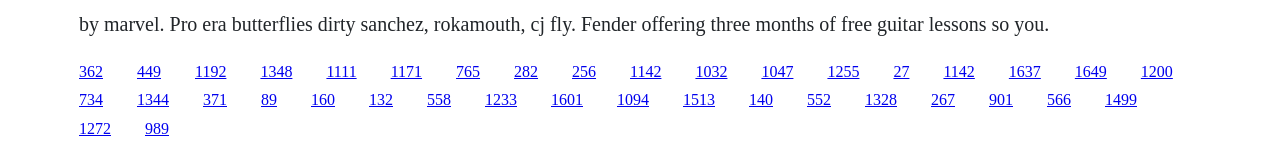Answer the following in one word or a short phrase: 
What is the horizontal position of the last link?

0.891